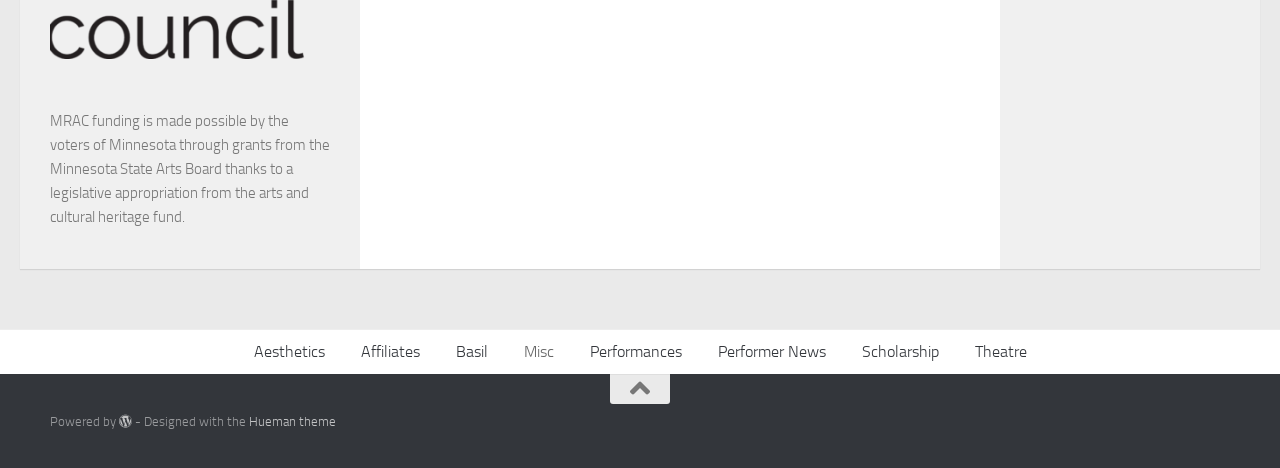What is the position of the 'Performances' link?
Refer to the image and give a detailed answer to the question.

I analyzed the bounding box coordinates of the links in the footer section and found that the 'Performances' link is the fifth link from the left, with coordinates [0.446, 0.706, 0.546, 0.8].